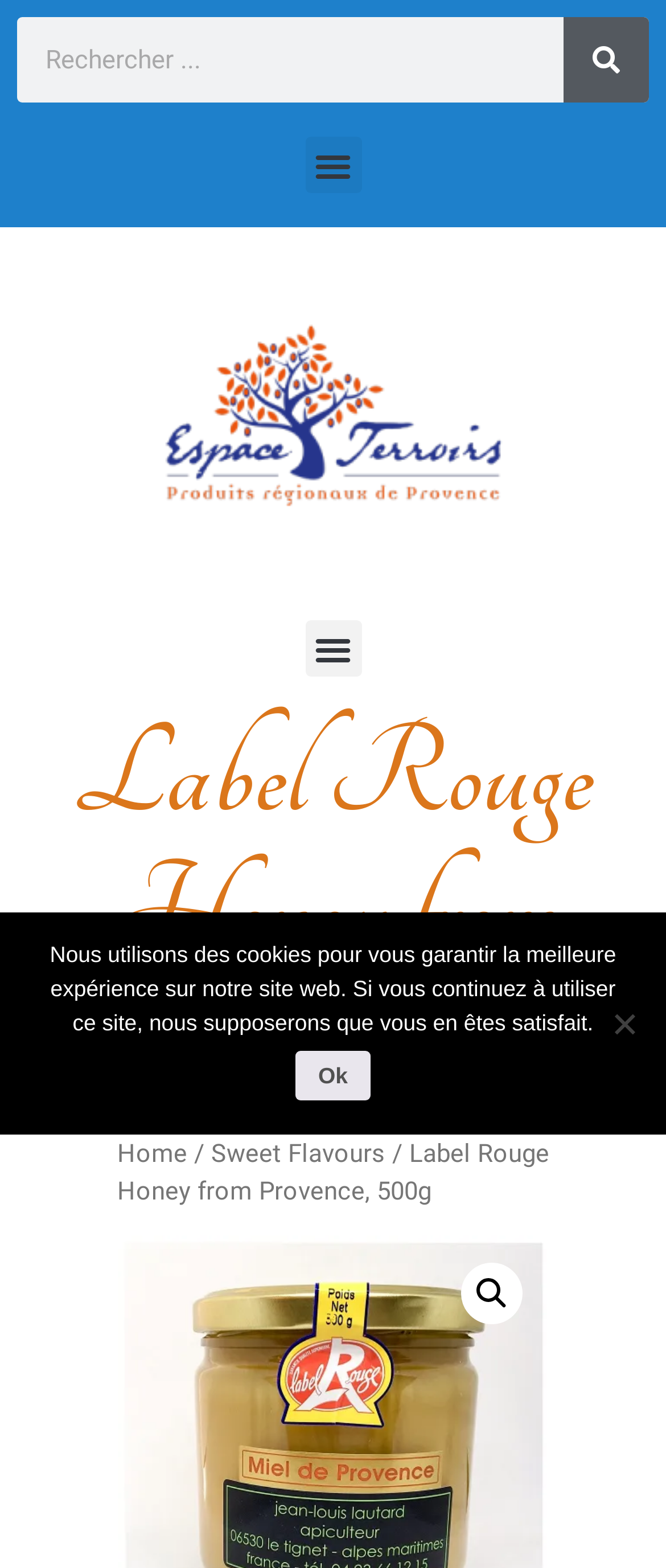Determine the bounding box coordinates of the clickable region to execute the instruction: "View the image about banking technologies". The coordinates should be four float numbers between 0 and 1, denoted as [left, top, right, bottom].

None